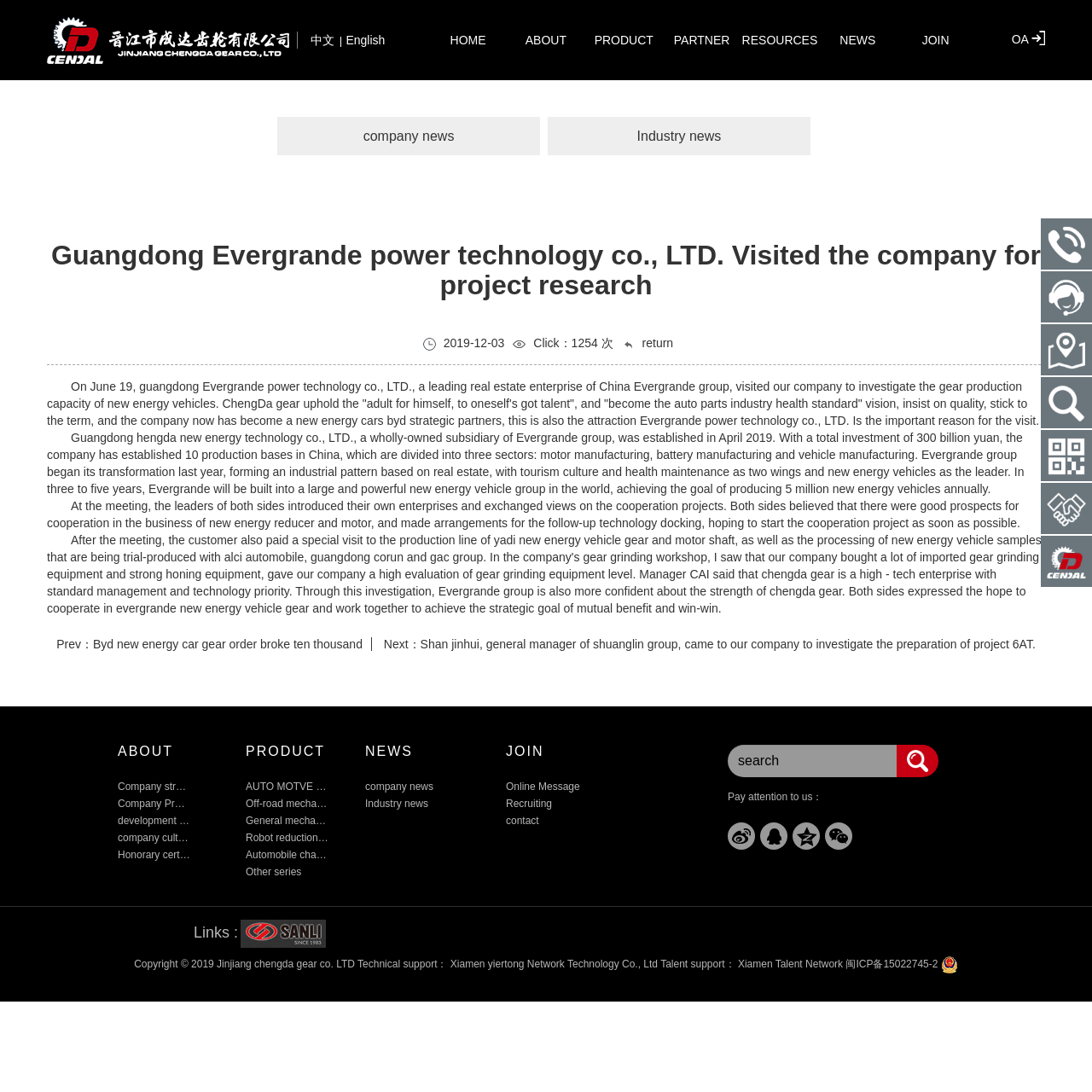What is the total investment of Guangdong Hengda New Energy Technology Co., LTD.?
Provide an in-depth and detailed answer to the question.

The webpage mentions that Guangdong Hengda New Energy Technology Co., LTD., a wholly-owned subsidiary of Evergrande group, was established in April 2019 with a total investment of 300 billion yuan.